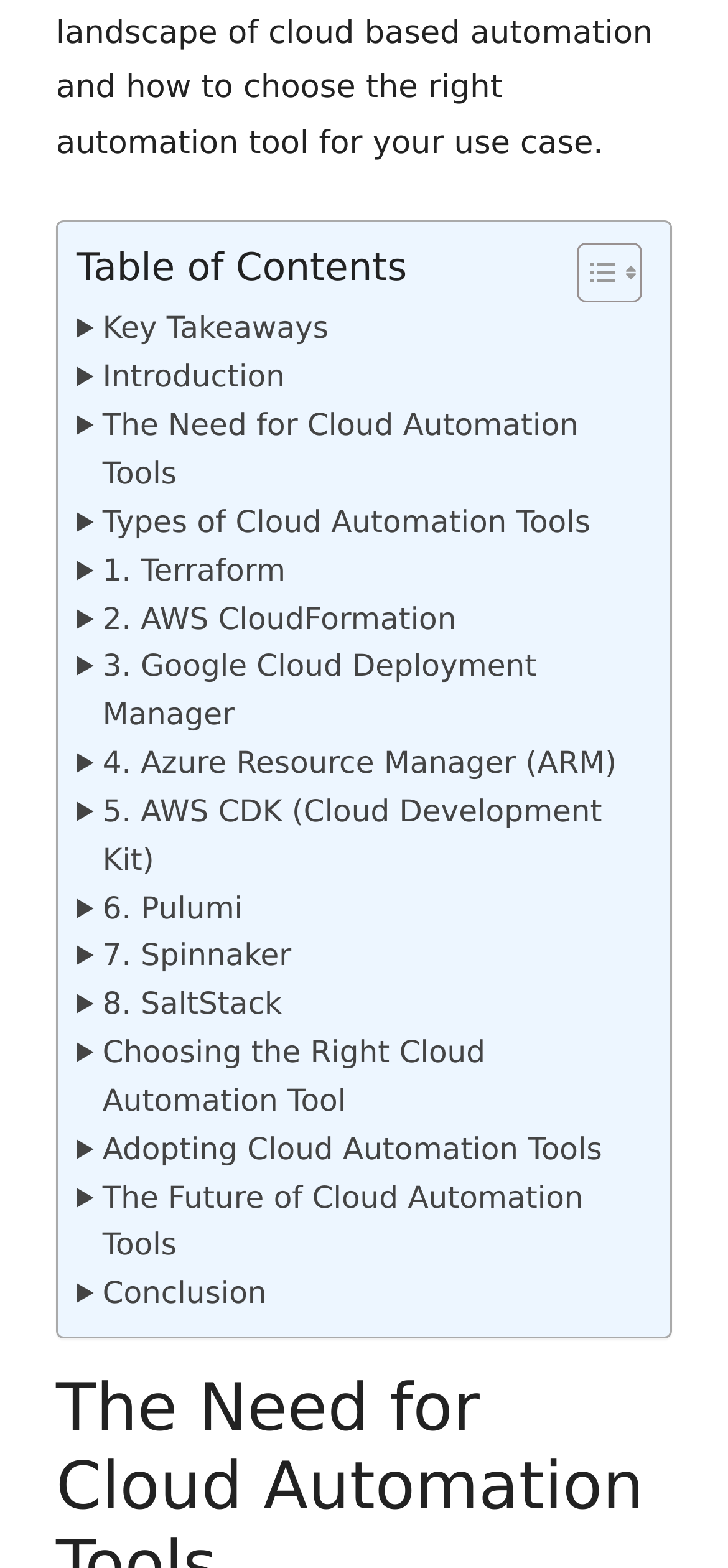What is the title of the table of contents?
Using the image, elaborate on the answer with as much detail as possible.

The title of the table of contents can be found in the StaticText element with the text 'Table of Contents' at coordinates [0.105, 0.156, 0.559, 0.185].